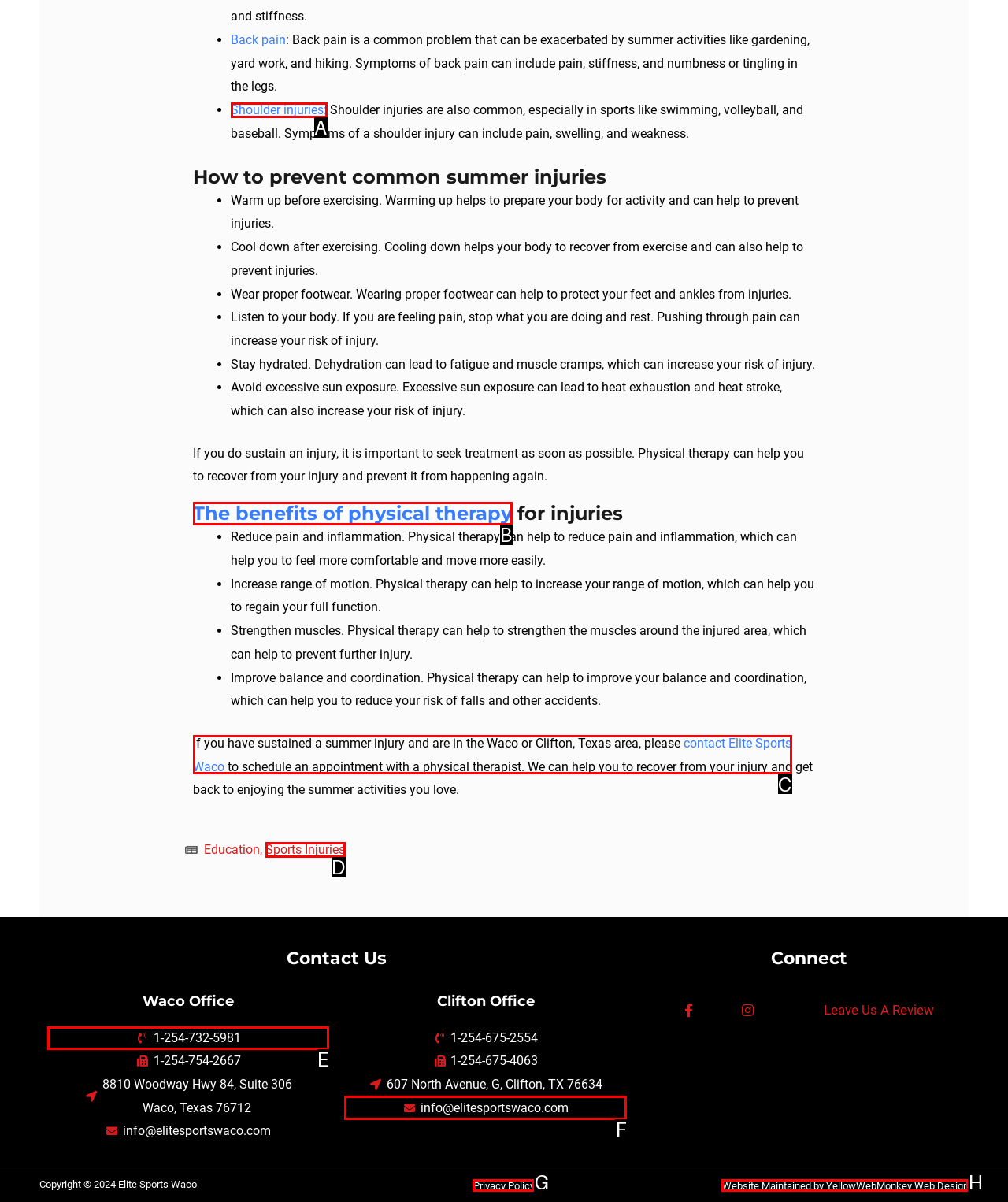Select the letter of the element you need to click to complete this task: Call the Waco Office
Answer using the letter from the specified choices.

E